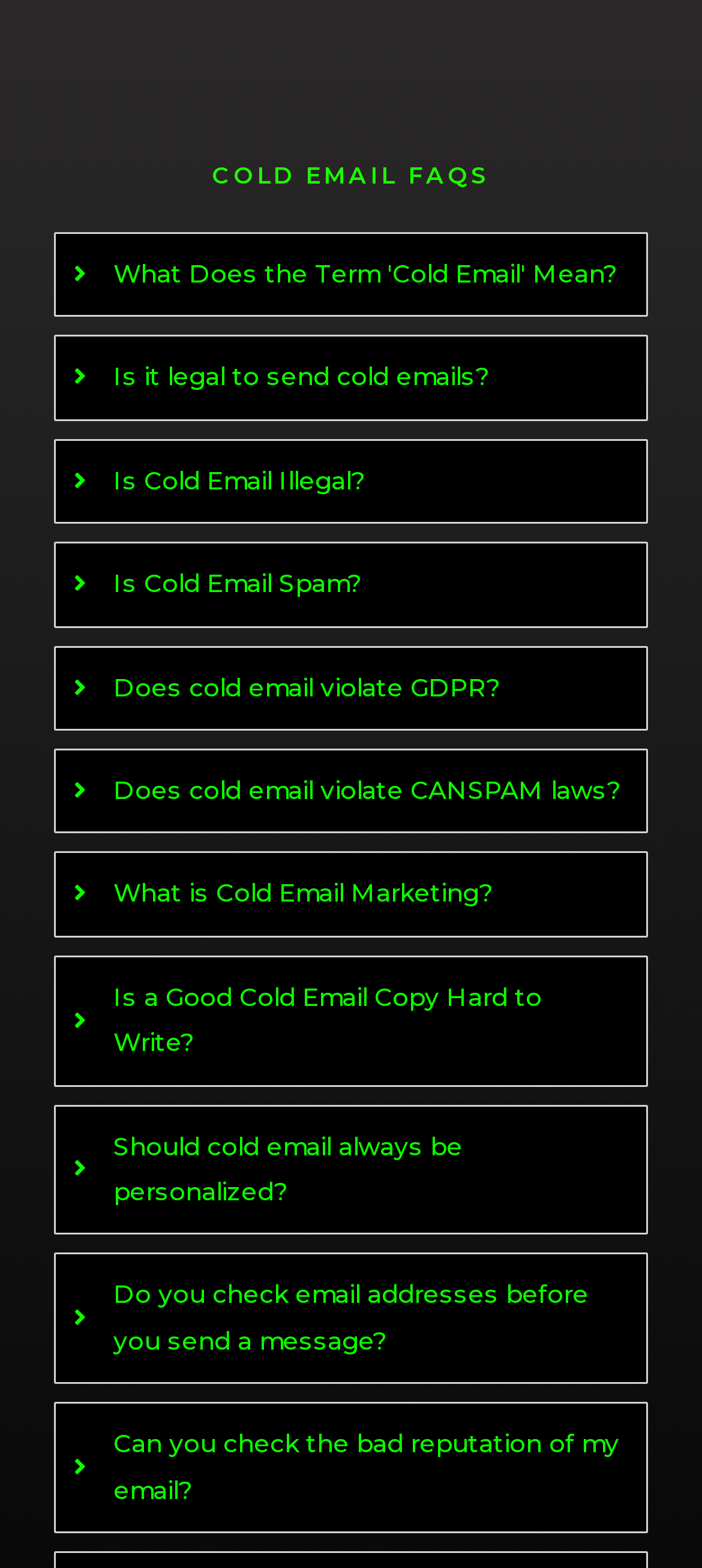Please specify the bounding box coordinates of the area that should be clicked to accomplish the following instruction: "Explore 'Can you check the bad reputation of my email?' topic". The coordinates should consist of four float numbers between 0 and 1, i.e., [left, top, right, bottom].

[0.079, 0.895, 0.921, 0.977]